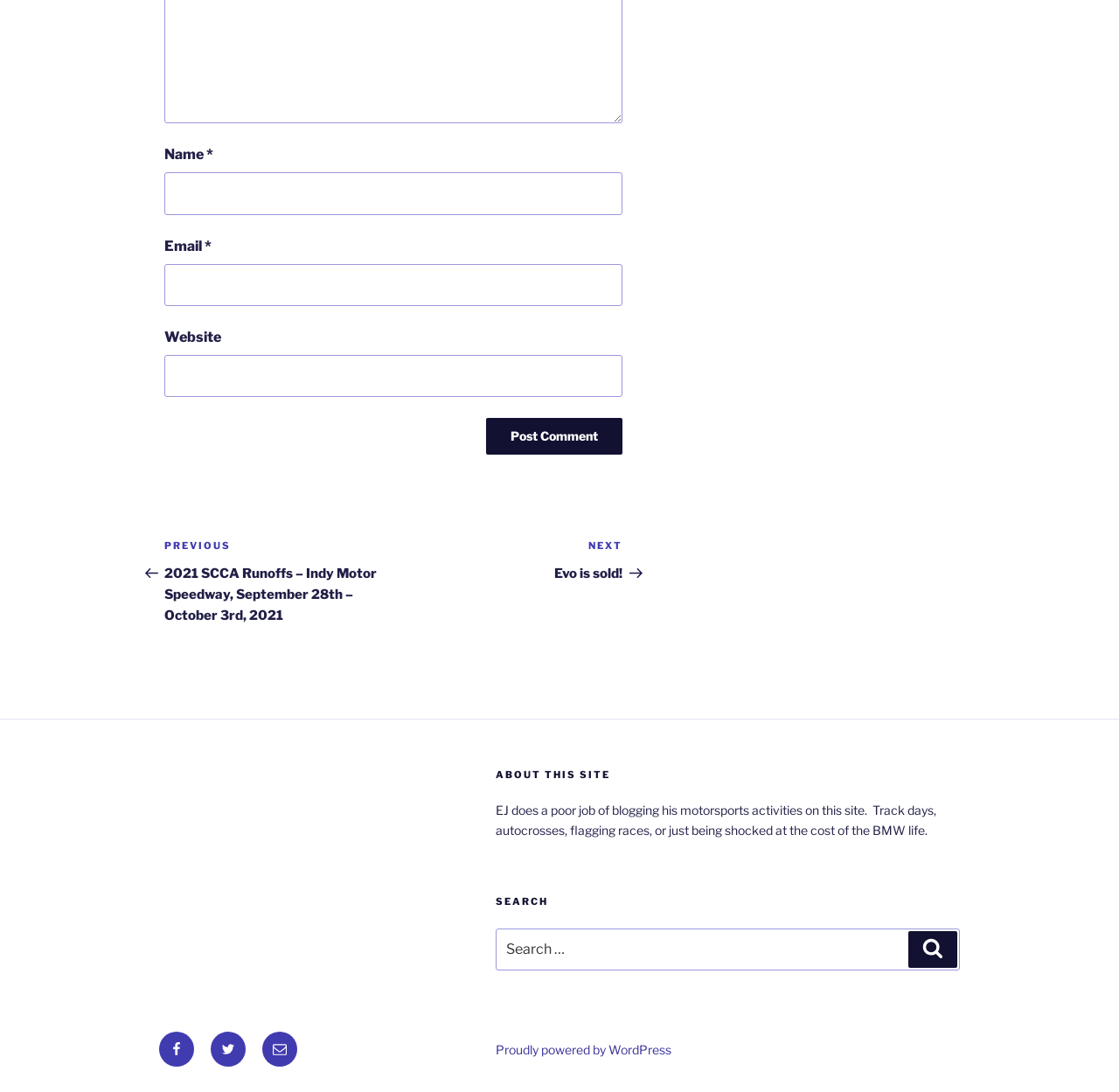Respond concisely with one word or phrase to the following query:
What is the purpose of the textbox with label 'Name'?

To input name